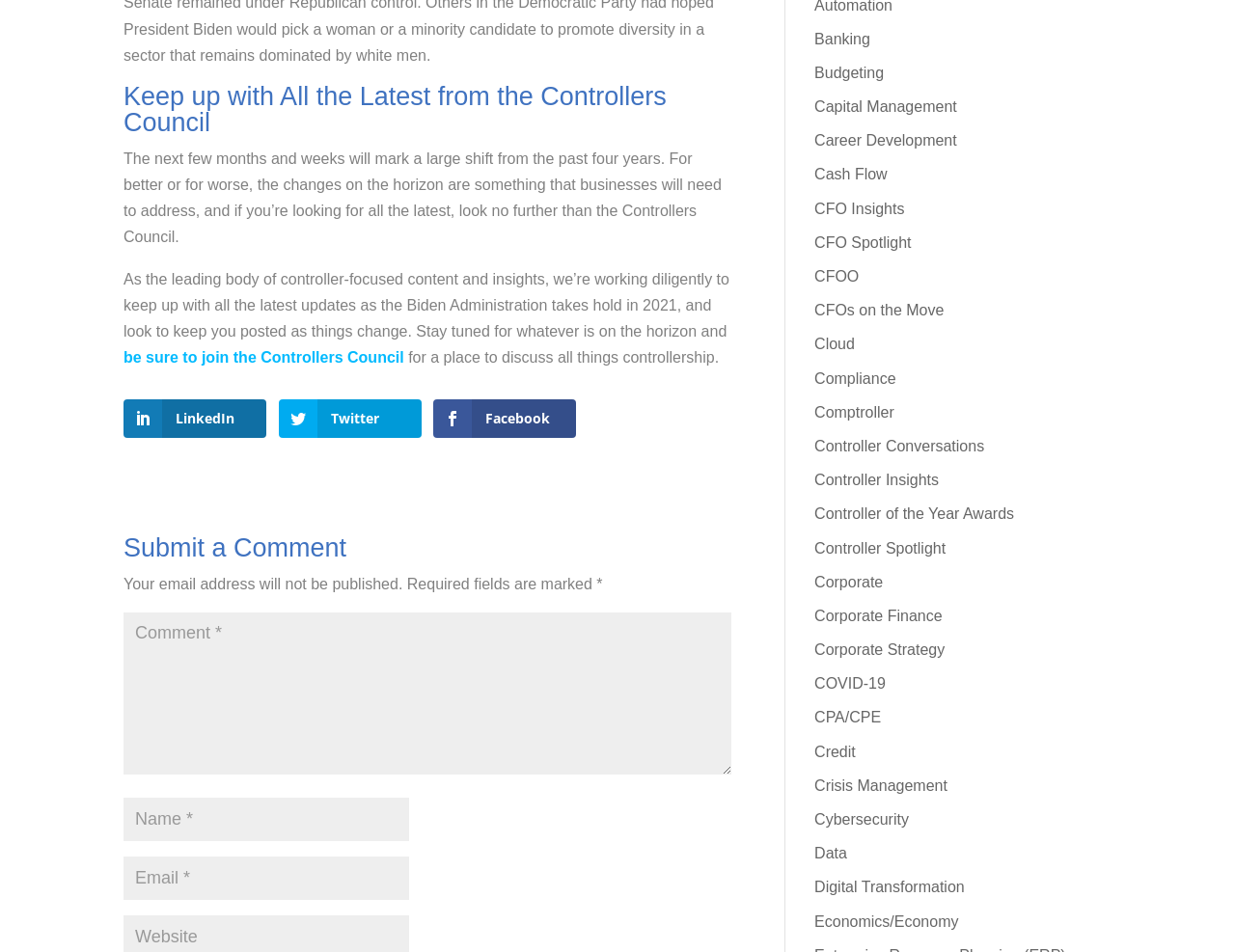Can you pinpoint the bounding box coordinates for the clickable element required for this instruction: "Check Press Releases"? The coordinates should be four float numbers between 0 and 1, i.e., [left, top, right, bottom].

None